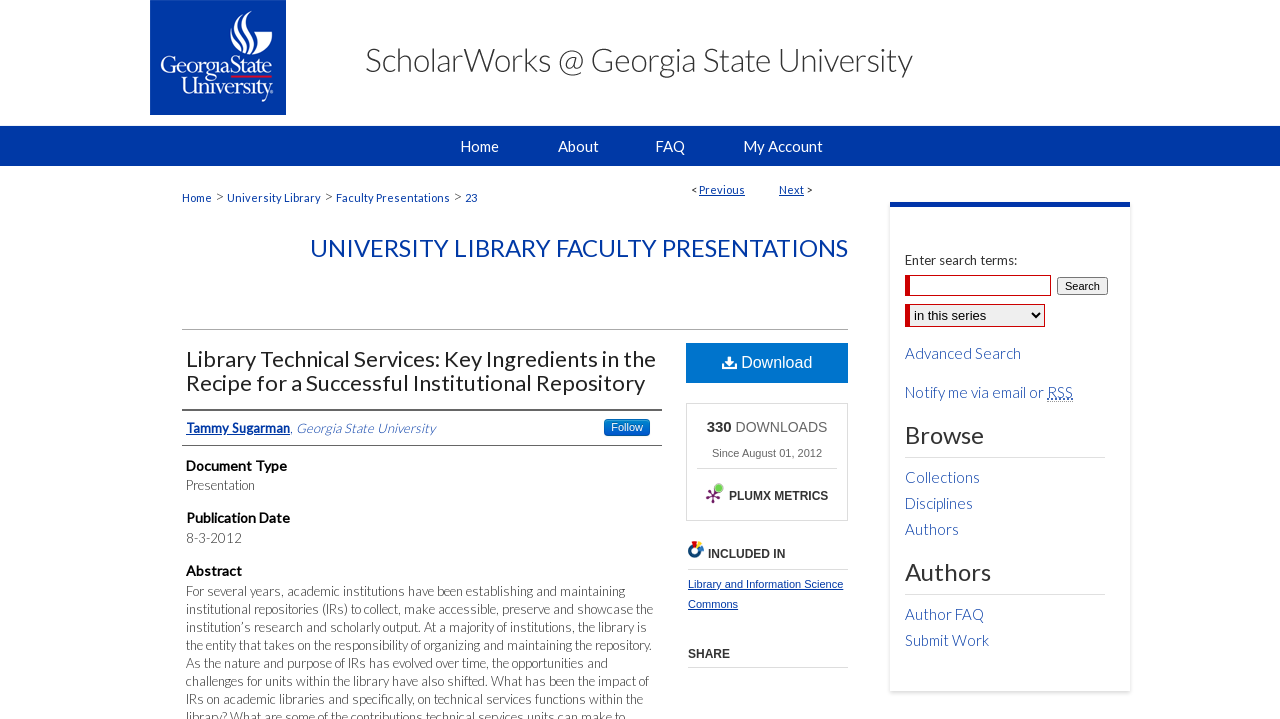Pinpoint the bounding box coordinates of the clickable element to carry out the following instruction: "Click on the 'Menu' link."

[0.953, 0.0, 1.0, 0.07]